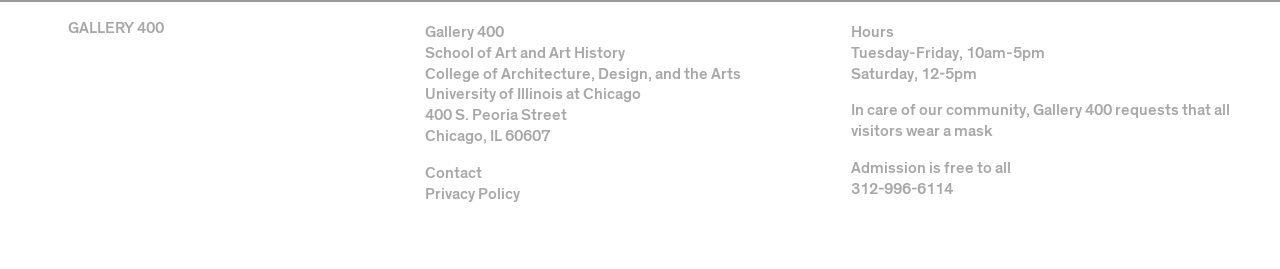Answer the following in one word or a short phrase: 
What is the request for visitors to the gallery?

Wear a mask